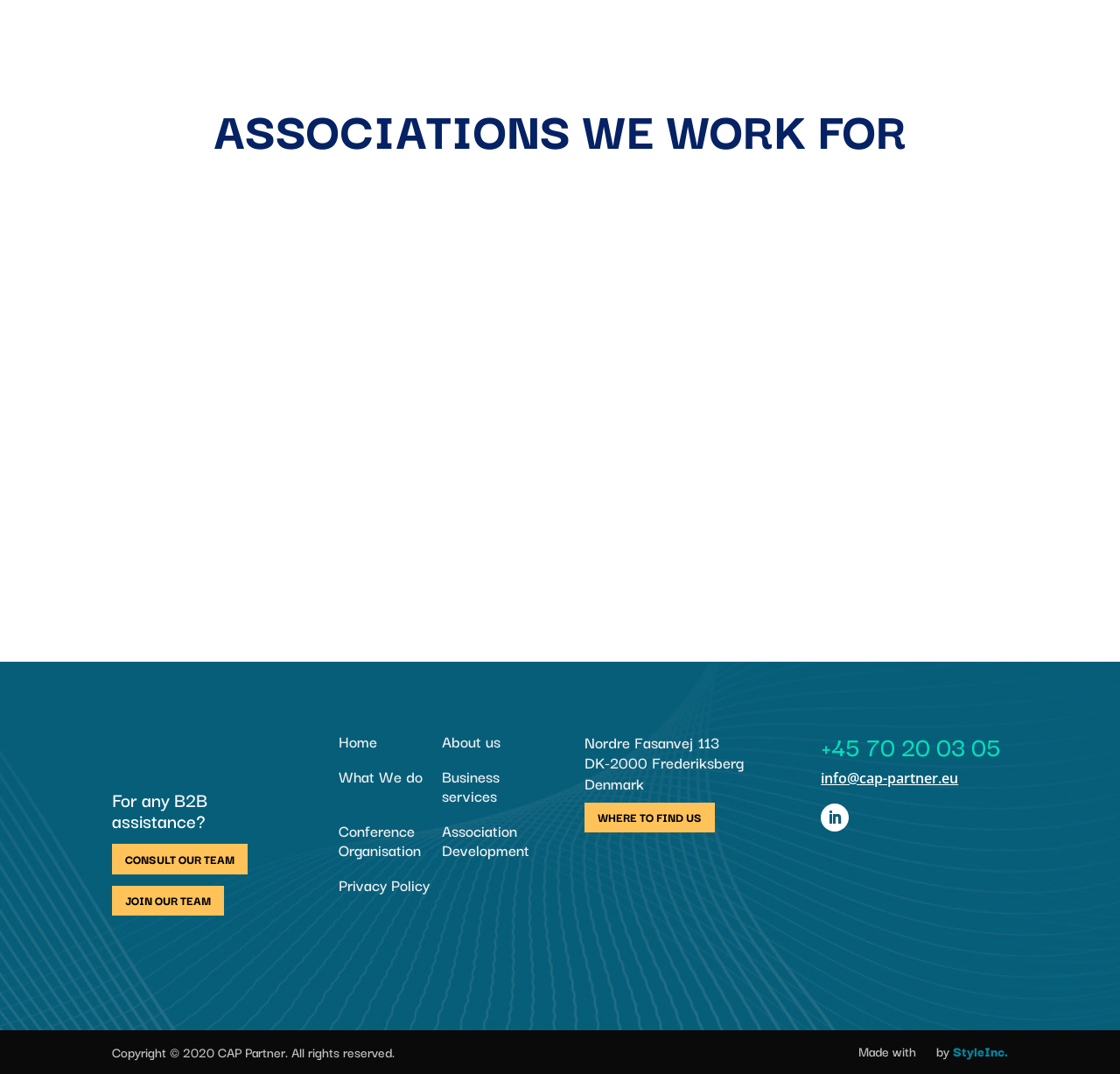Please locate the bounding box coordinates for the element that should be clicked to achieve the following instruction: "Contact via '+45 70 20 03 05'". Ensure the coordinates are given as four float numbers between 0 and 1, i.e., [left, top, right, bottom].

[0.733, 0.676, 0.894, 0.711]